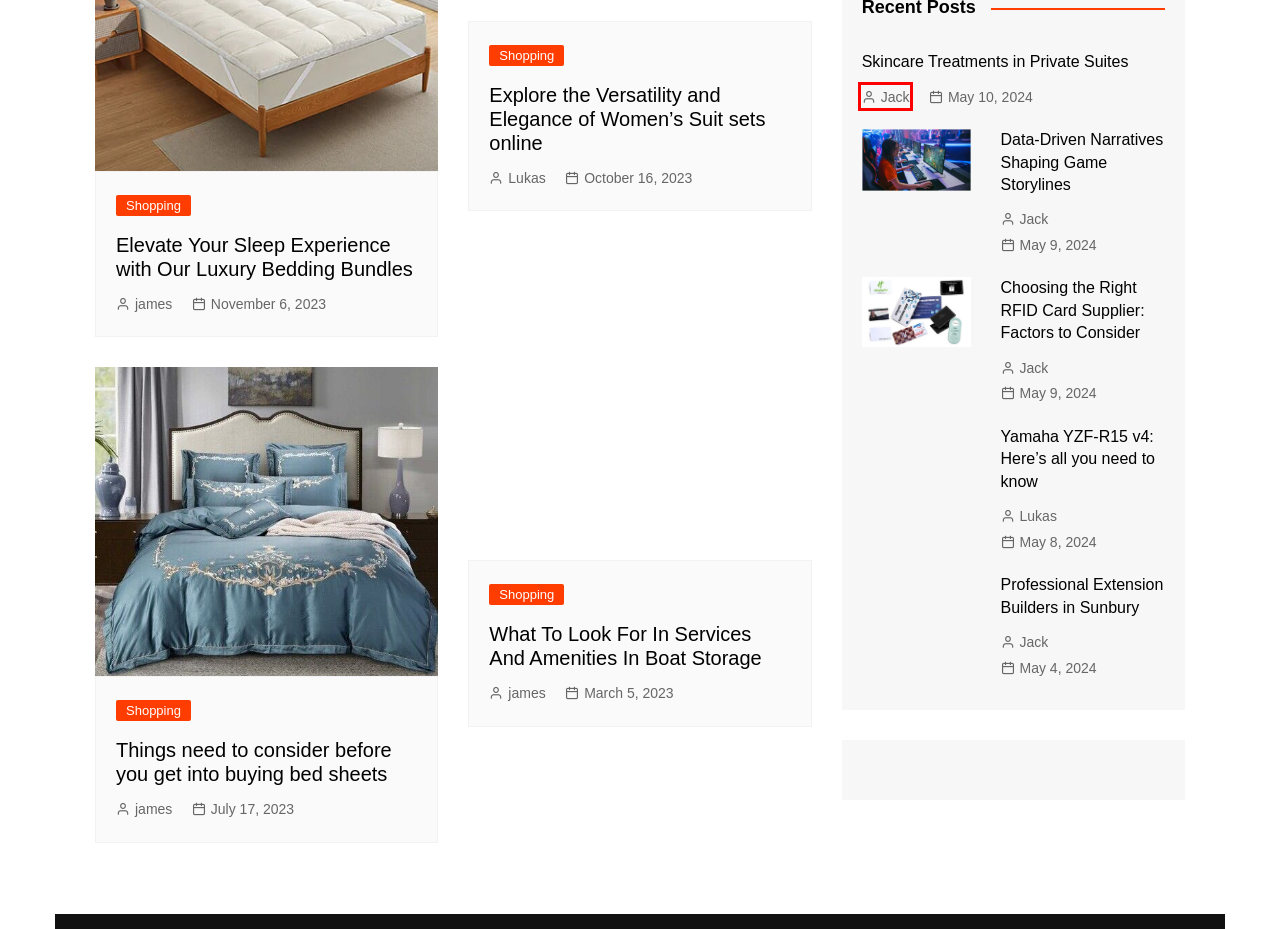Review the screenshot of a webpage that includes a red bounding box. Choose the most suitable webpage description that matches the new webpage after clicking the element within the red bounding box. Here are the candidates:
A. Jack - Forum Grad
B. Explore the Versatility and Elegance of Women's Suit sets online - Forum Grad
C. Choosing the Right RFID Card Supplier: Factors to Consider - Forum Grad
D. Skincare Treatments in Private Suites - Forum Grad
E. Things need to consider before you get into buying bed sheets - Forum Grad
F. Data-Driven Narratives Shaping Game Storylines - Forum Grad
G. Professional Extension Builders in Sunbury - Forum Grad
H. Lukas - Forum Grad

A